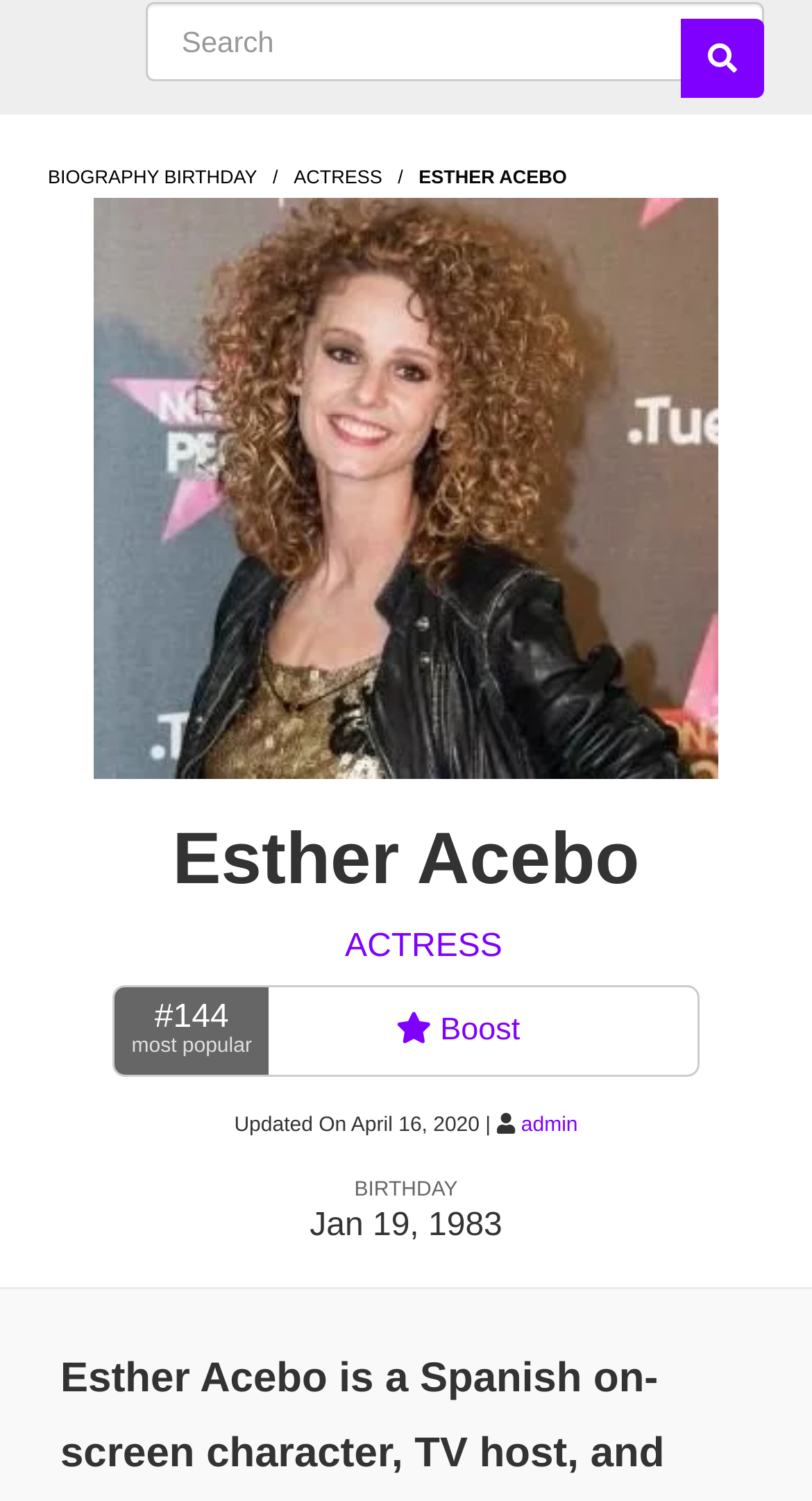When was Esther Acebo's biography updated?
Using the image as a reference, answer with just one word or a short phrase.

April 16, 2020